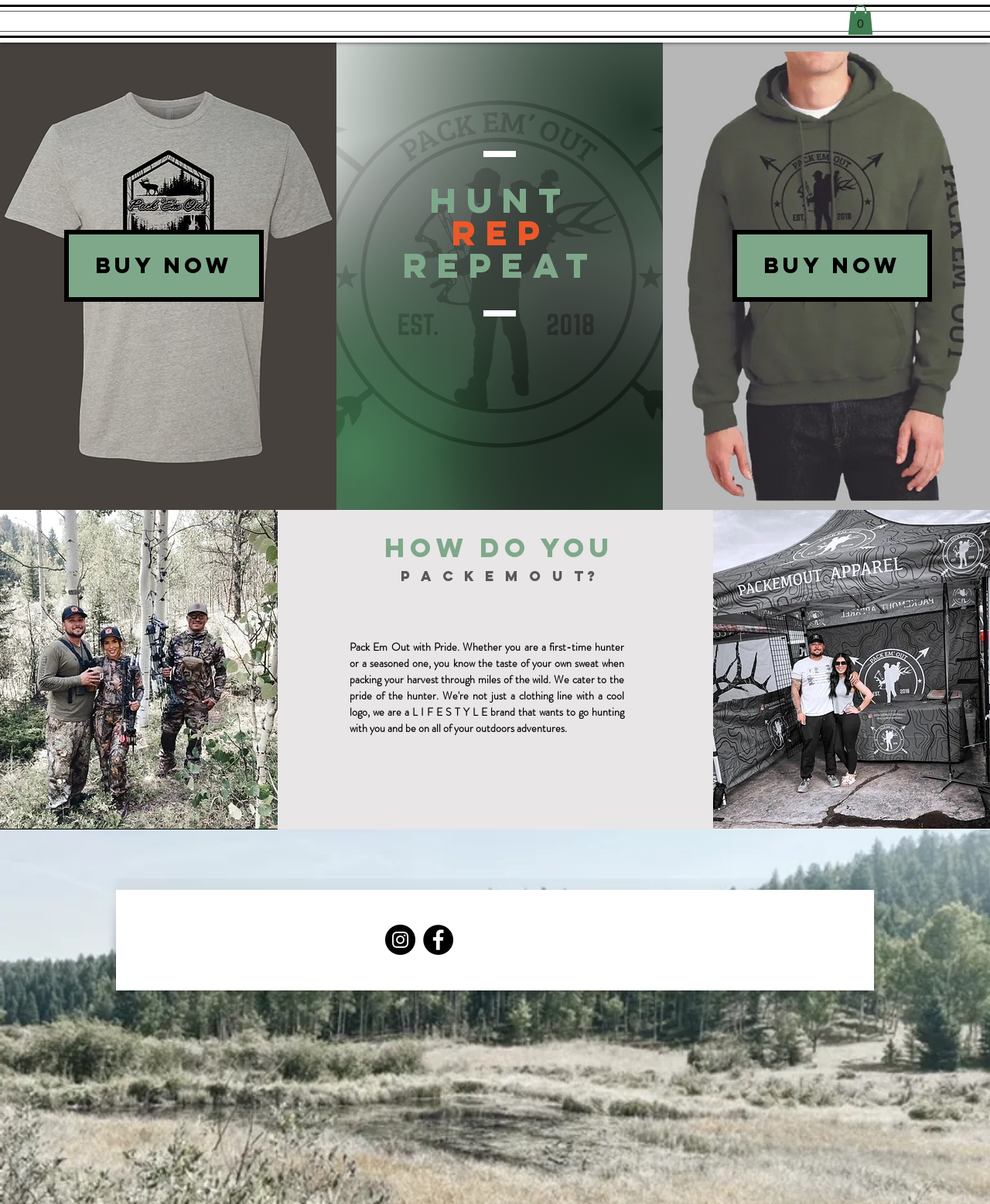Please look at the image and answer the question with a detailed explanation: What is the position of the 'STAY IN THE KNOW' heading?

I compared the y1 and y2 coordinates of the 'STAY IN THE KNOW' heading element with ID 162 and found that it has a higher y1 value than most other elements, indicating that it is positioned at the bottom of the webpage.